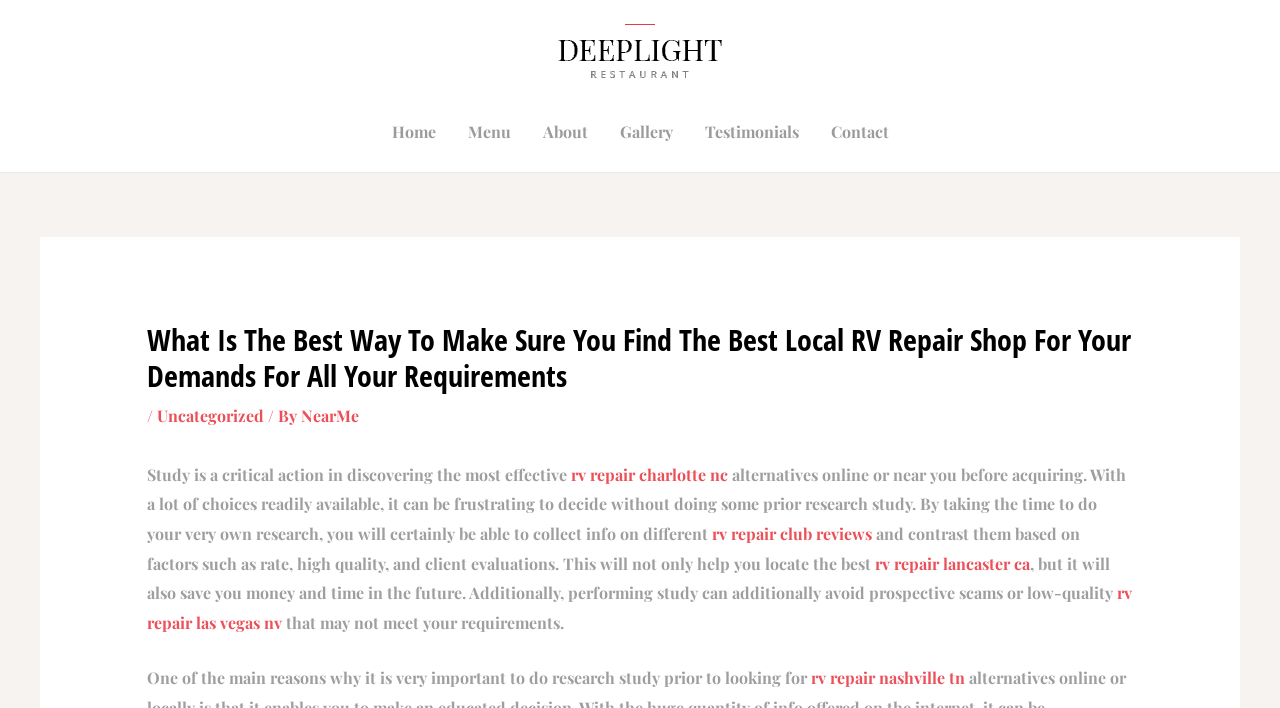What is the purpose of researching RV repair shops?
Please provide a single word or phrase as the answer based on the screenshot.

To find the best one